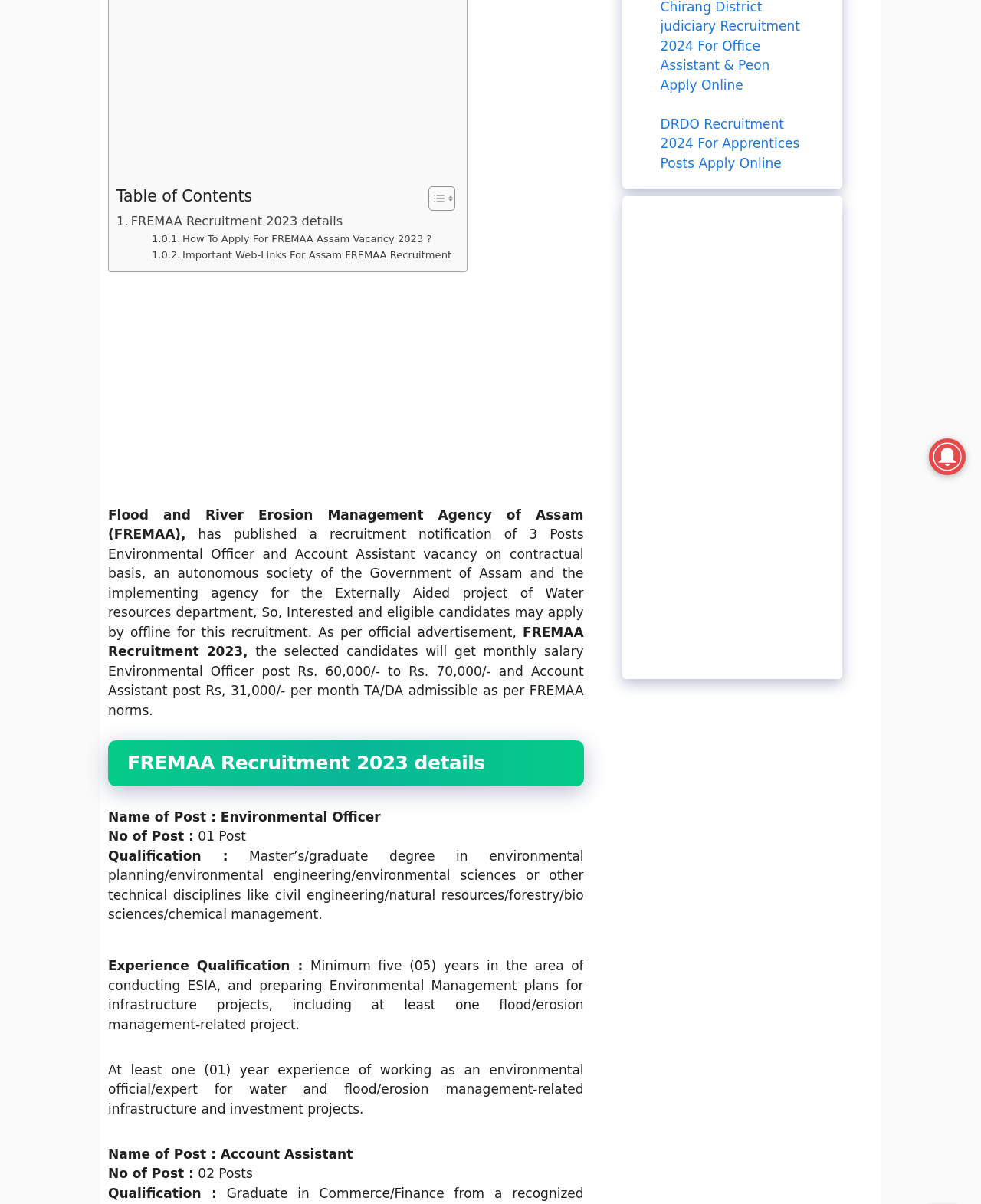From the webpage screenshot, predict the bounding box coordinates (top-left x, top-left y, bottom-right x, bottom-right y) for the UI element described here: FREMAA Recruitment 2023 details

[0.119, 0.176, 0.349, 0.192]